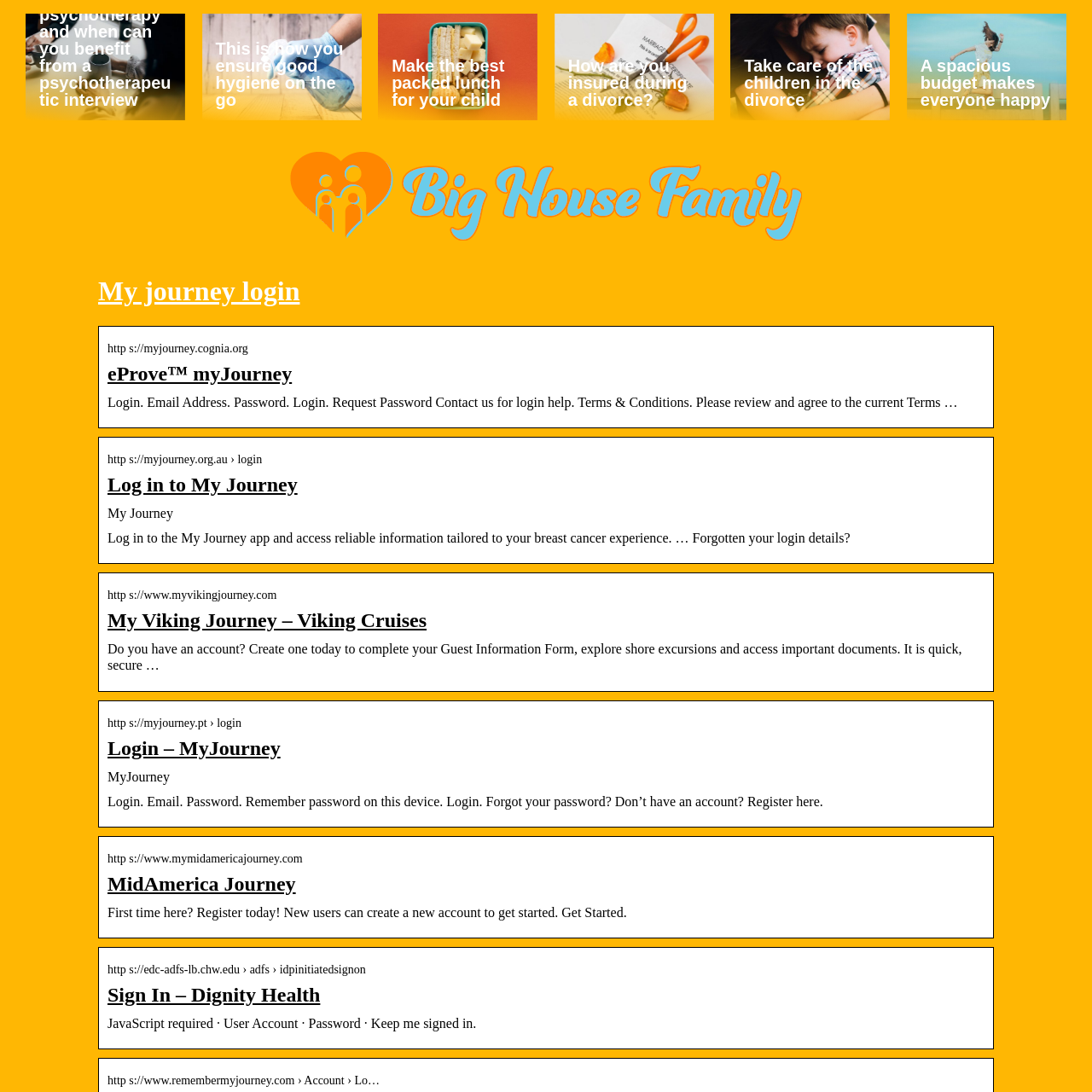How many links are available on this webpage?
Refer to the image and provide a concise answer in one word or phrase.

13